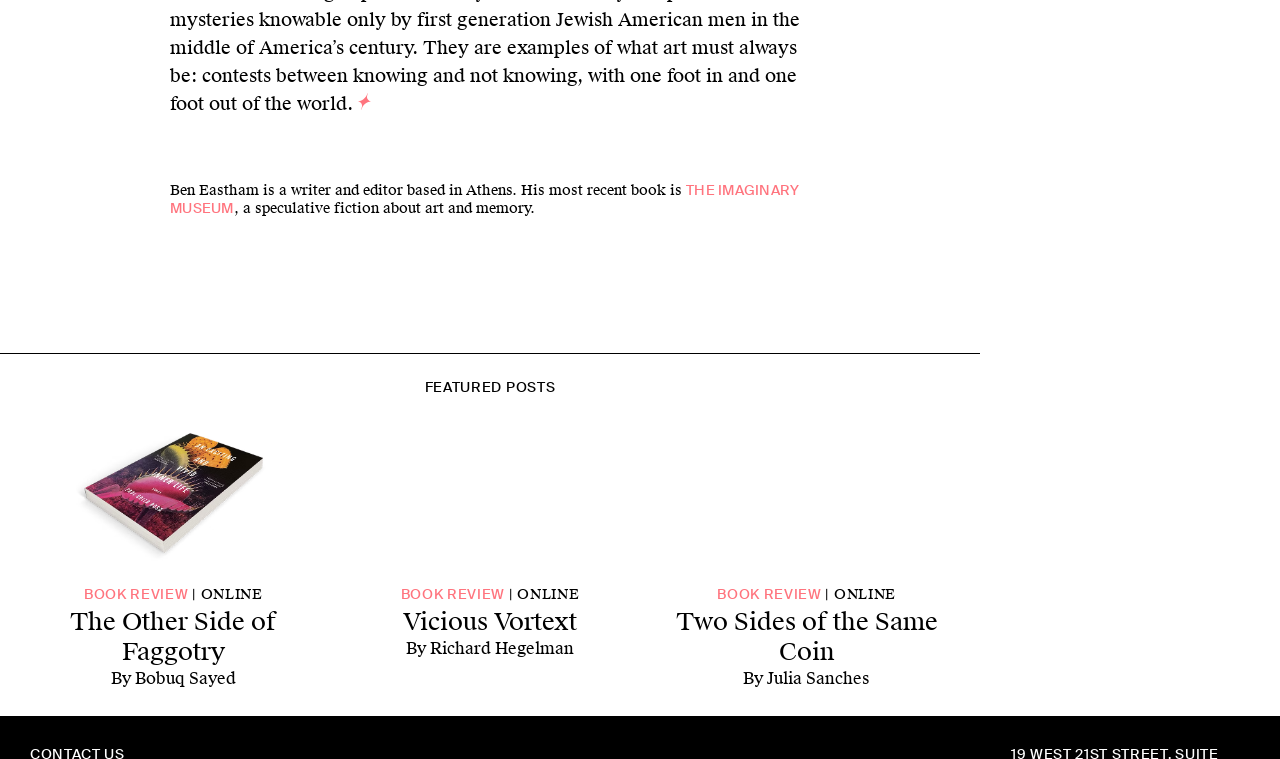What is the category of the book review in the second featured post?
Look at the image and respond with a single word or a short phrase.

BOOK REVIEW | ONLINE